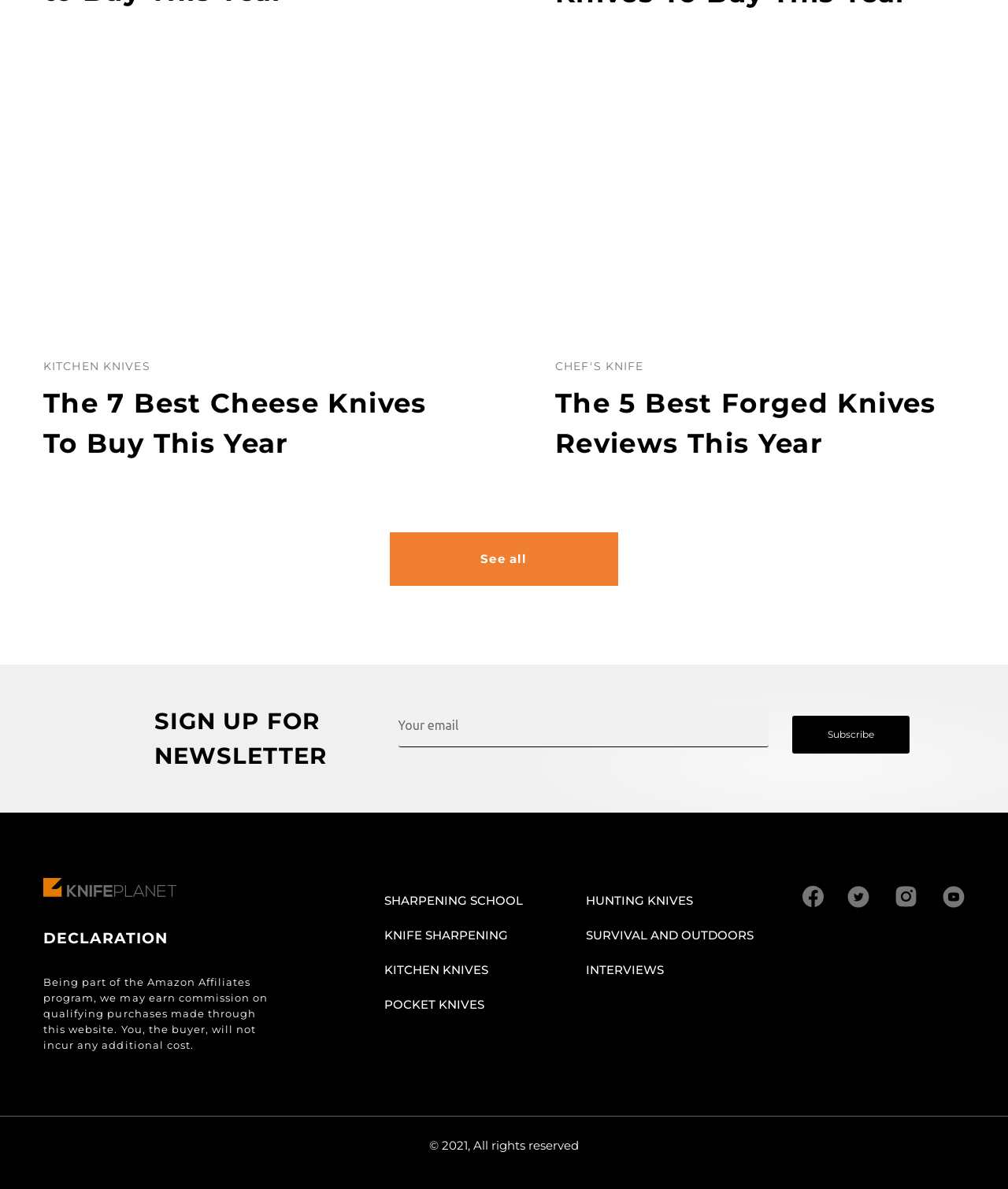Can you specify the bounding box coordinates of the area that needs to be clicked to fulfill the following instruction: "Click on the link to read about the 7 best cheese knives"?

[0.043, 0.082, 0.449, 0.424]